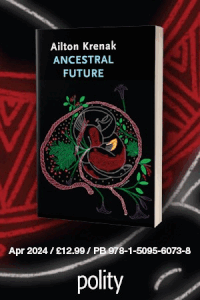Craft a detailed explanation of the image.

The image features the cover of "Ancestral Future," a forthcoming book by Ailton Krenak, set to be published in April 2024. The cover design showcases a vivid illustration that intertwines elements of nature and cultural symbolism, including a representation of a womb-like structure encircled by lush flora, symbolizing life and ancestry. The title, "ANCESTRAL FUTURE," is prominently displayed in bold letters at the top, emphasizing the theme of intergenerational wisdom and ecological awareness. The book is published by Polity, with additional details such as its price of £12.99 and the ISBN provided at the bottom. The background is adorned with earth-toned patterns, enhancing the organic feel of the cover and connecting to the themes presented in Krenak's work.